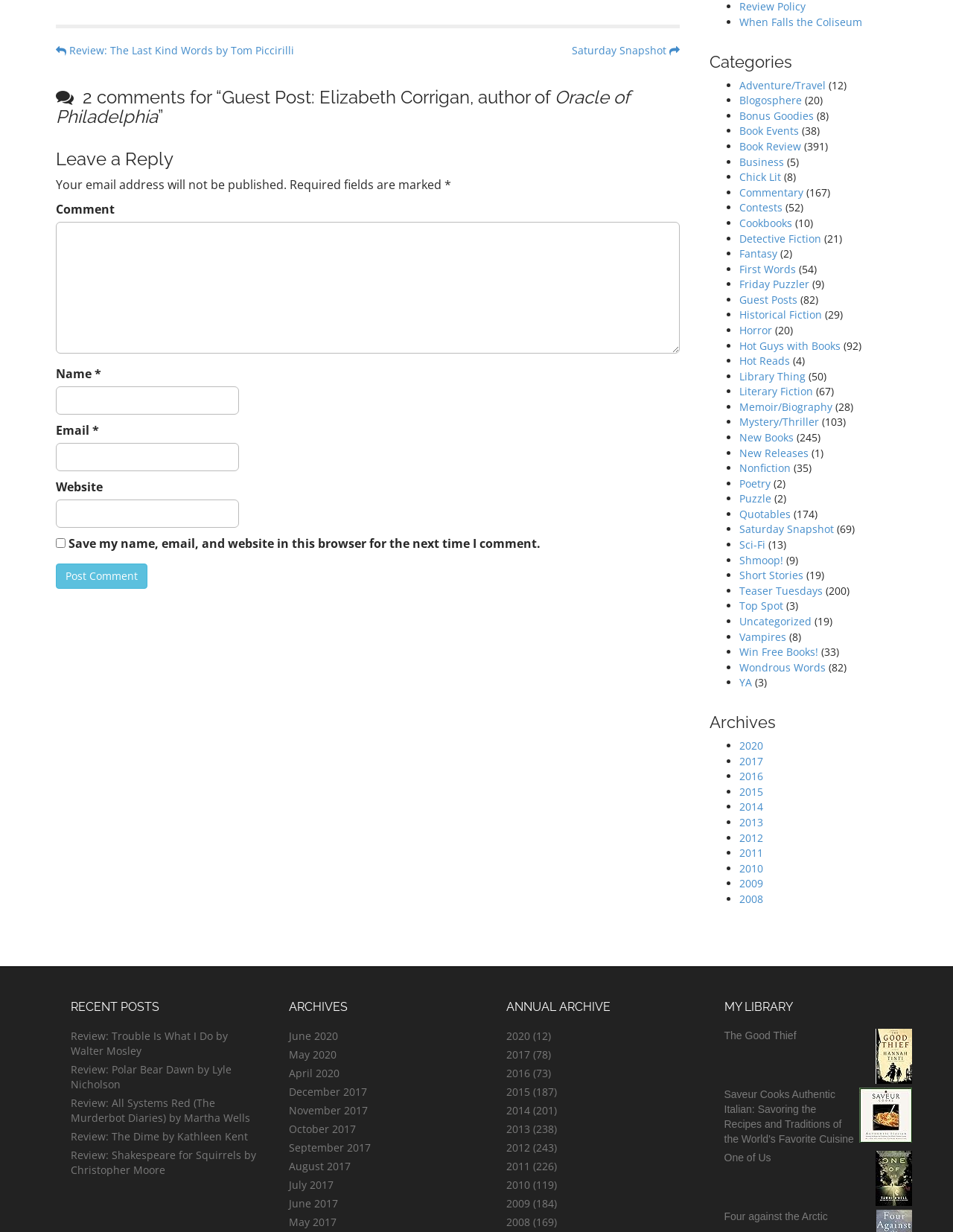Locate the bounding box coordinates of the element that needs to be clicked to carry out the instruction: "Click the 'Post Comment' button". The coordinates should be given as four float numbers ranging from 0 to 1, i.e., [left, top, right, bottom].

[0.059, 0.457, 0.155, 0.478]